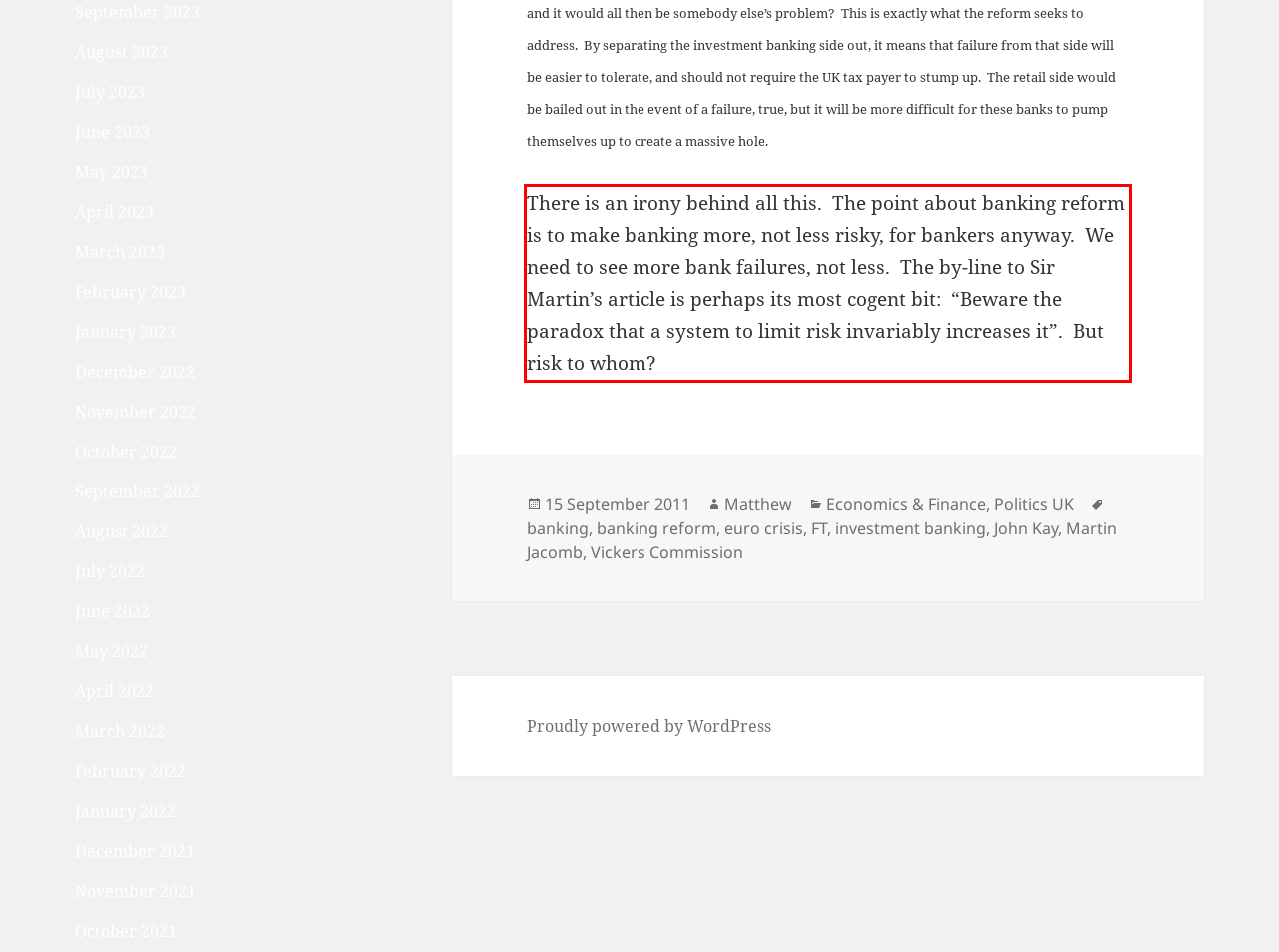Using the provided screenshot of a webpage, recognize the text inside the red rectangle bounding box by performing OCR.

There is an irony behind all this. The point about banking reform is to make banking more, not less risky, for bankers anyway. We need to see more bank failures, not less. The by-line to Sir Martin’s article is perhaps its most cogent bit: “Beware the paradox that a system to limit risk invariably increases it”. But risk to whom?